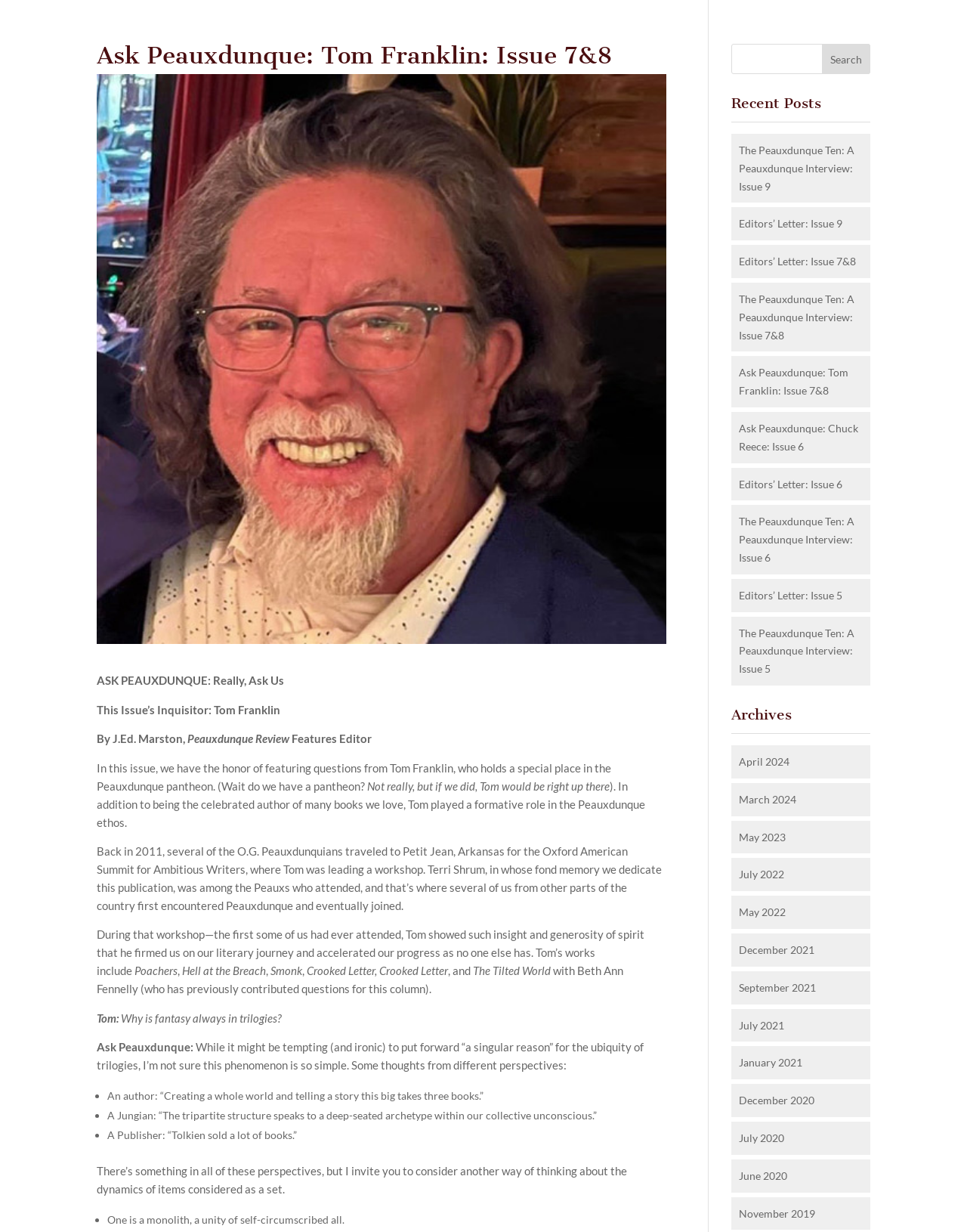What is the name of the publication that Tom Franklin contributed to?
Provide a well-explained and detailed answer to the question.

The webpage mentions 'the Oxford American Summit for Ambitious Writers' where Tom Franklin led a workshop, indicating that he contributed to the Oxford American publication.